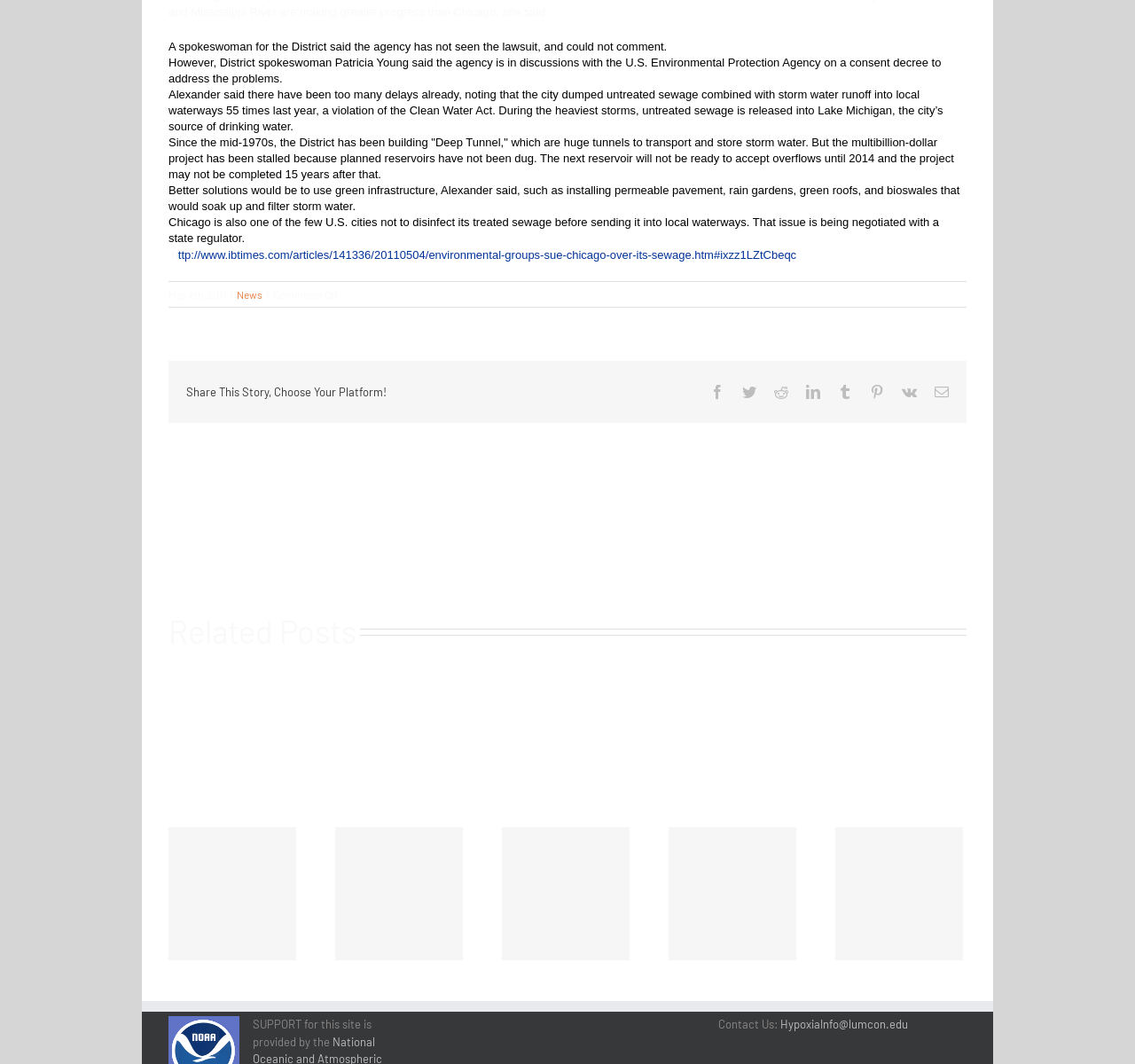Given the description HypoxiaInfo@lumcon.edu, predict the bounding box coordinates of the UI element. Ensure the coordinates are in the format (top-left x, top-left y, bottom-right x, bottom-right y) and all values are between 0 and 1.

[0.687, 0.956, 0.8, 0.969]